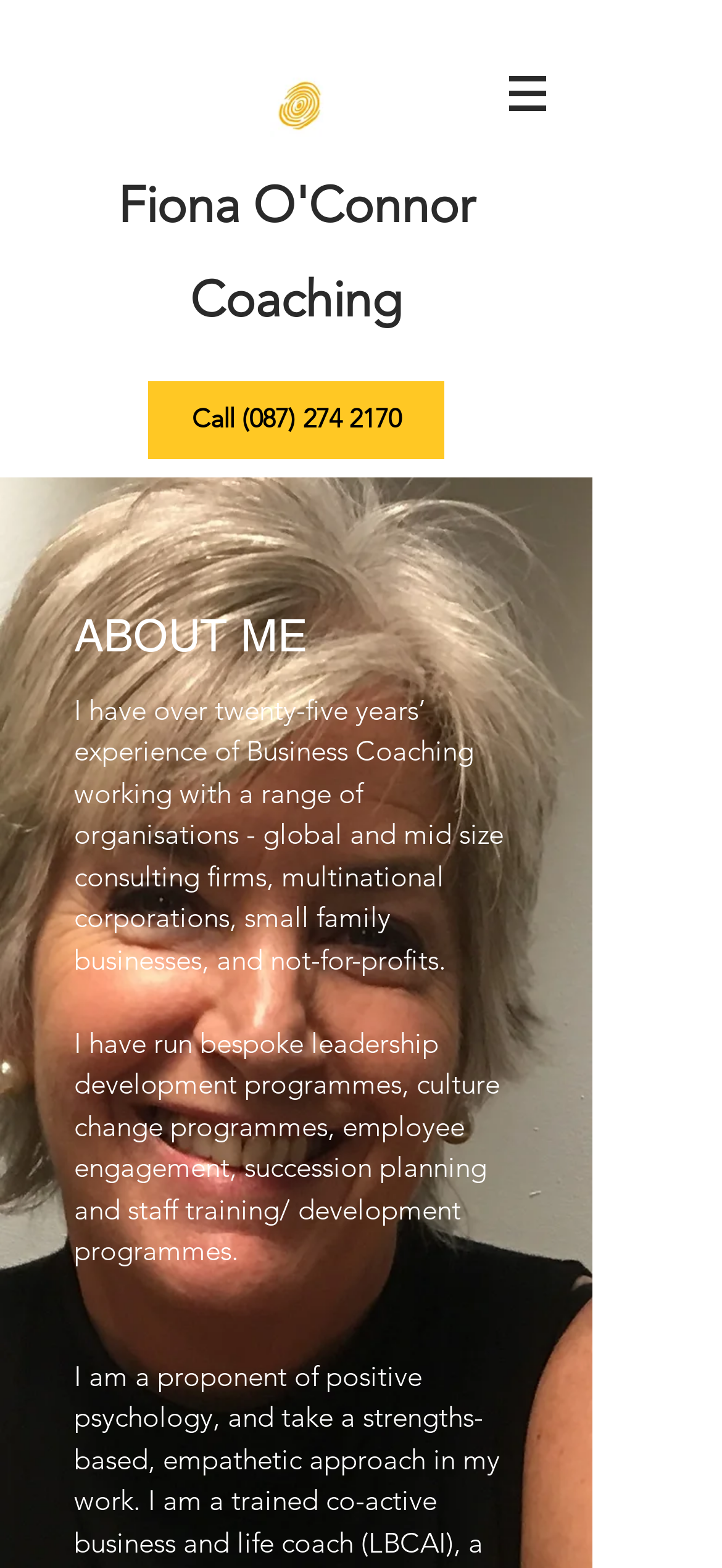Carefully examine the image and provide an in-depth answer to the question: What type of experience does the coach have?

I determined the answer by reading the StaticText element with the text 'I have over twenty-five years’ experience of Business Coaching...' which indicates the type of experience the coach has.